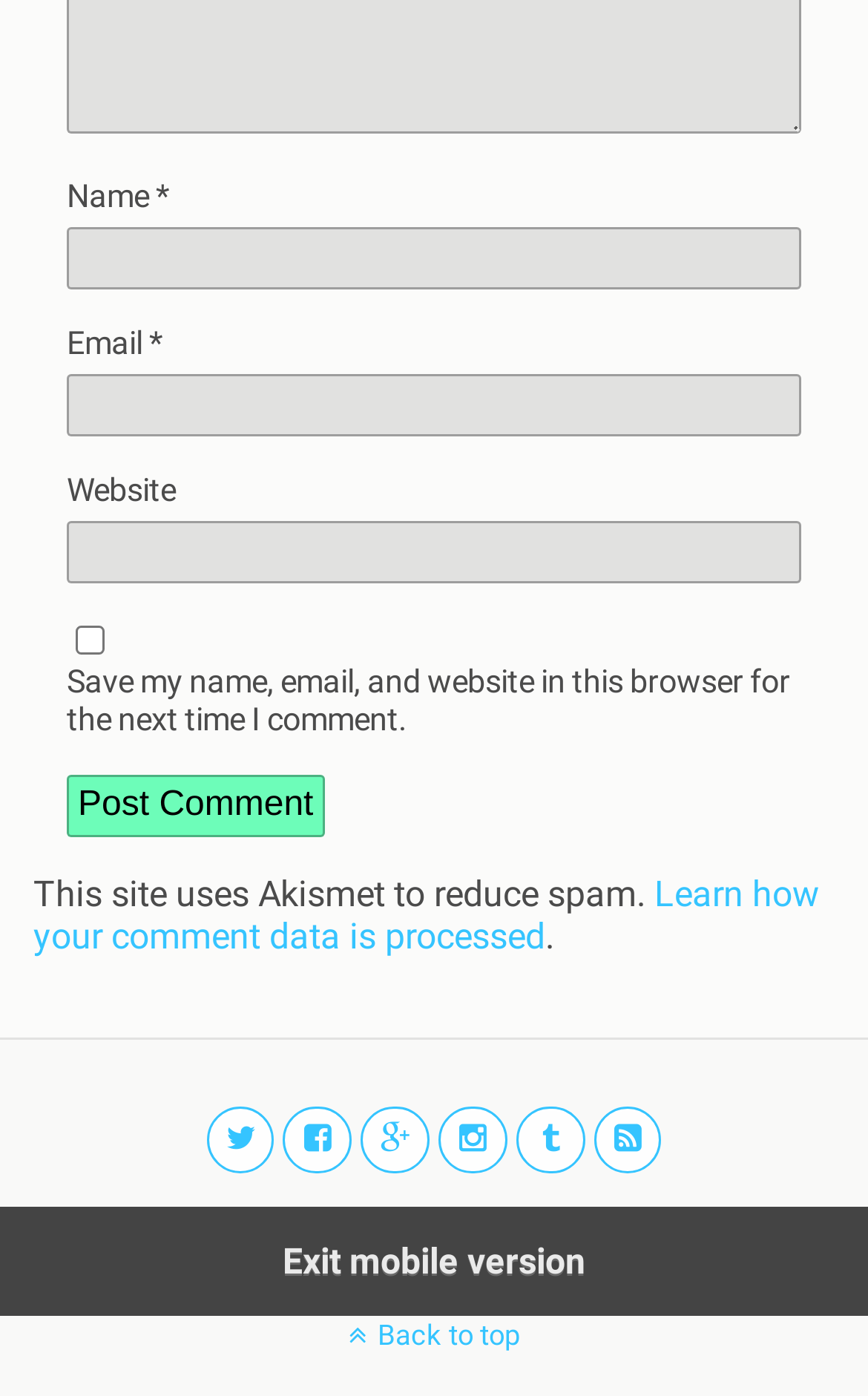Answer the following query concisely with a single word or phrase:
What is the purpose of the checkbox?

Save comment data